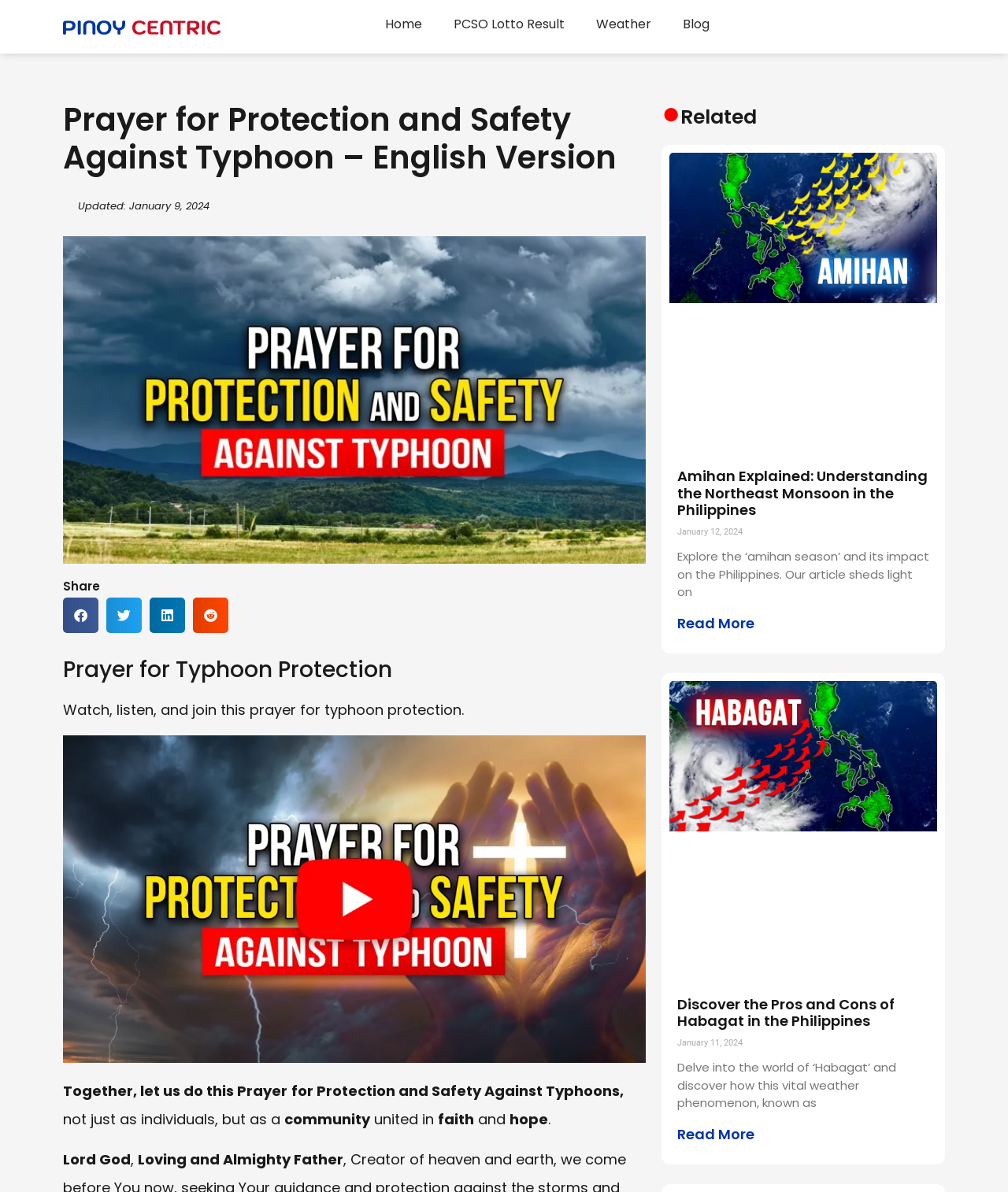Please predict the bounding box coordinates (top-left x, top-left y, bottom-right x, bottom-right y) for the UI element in the screenshot that fits the description: Blog

[0.67, 0.011, 0.712, 0.03]